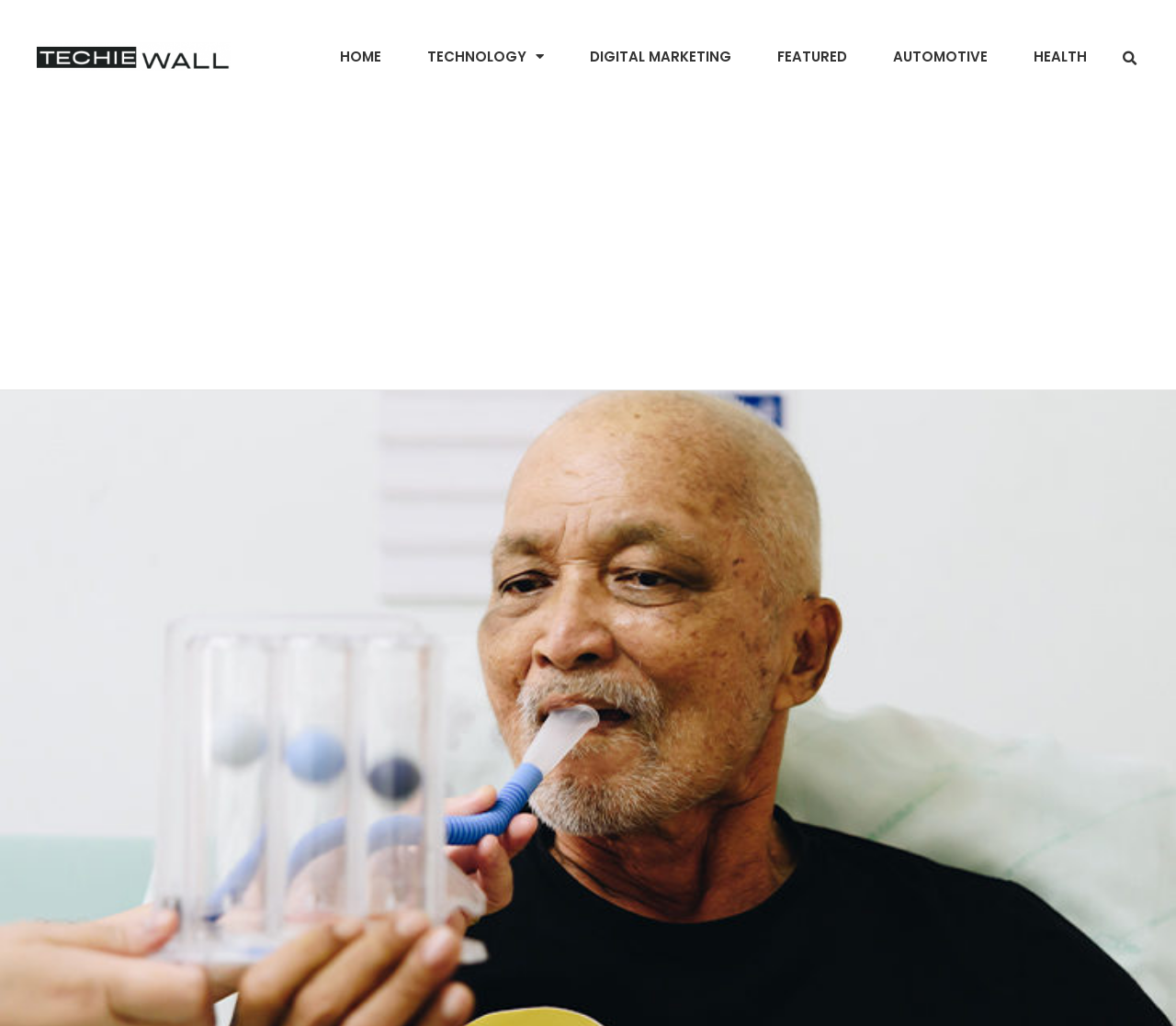Provide an in-depth caption for the contents of the webpage.

The webpage is about Spirometer, a test that helps identify lung conditions by measuring the amount of air exhaled in one breath. At the top, there is a navigation menu with six links: "HOME", "TECHNOLOGY", "DIGITAL MARKETING", "FEATURED", "AUTOMOTIVE", and "HEALTH". The "TECHNOLOGY" link has a dropdown menu. On the top right, there is a search bar with a "Search" button. 

Below the navigation menu, there is a large advertisement that spans the entire width of the page.